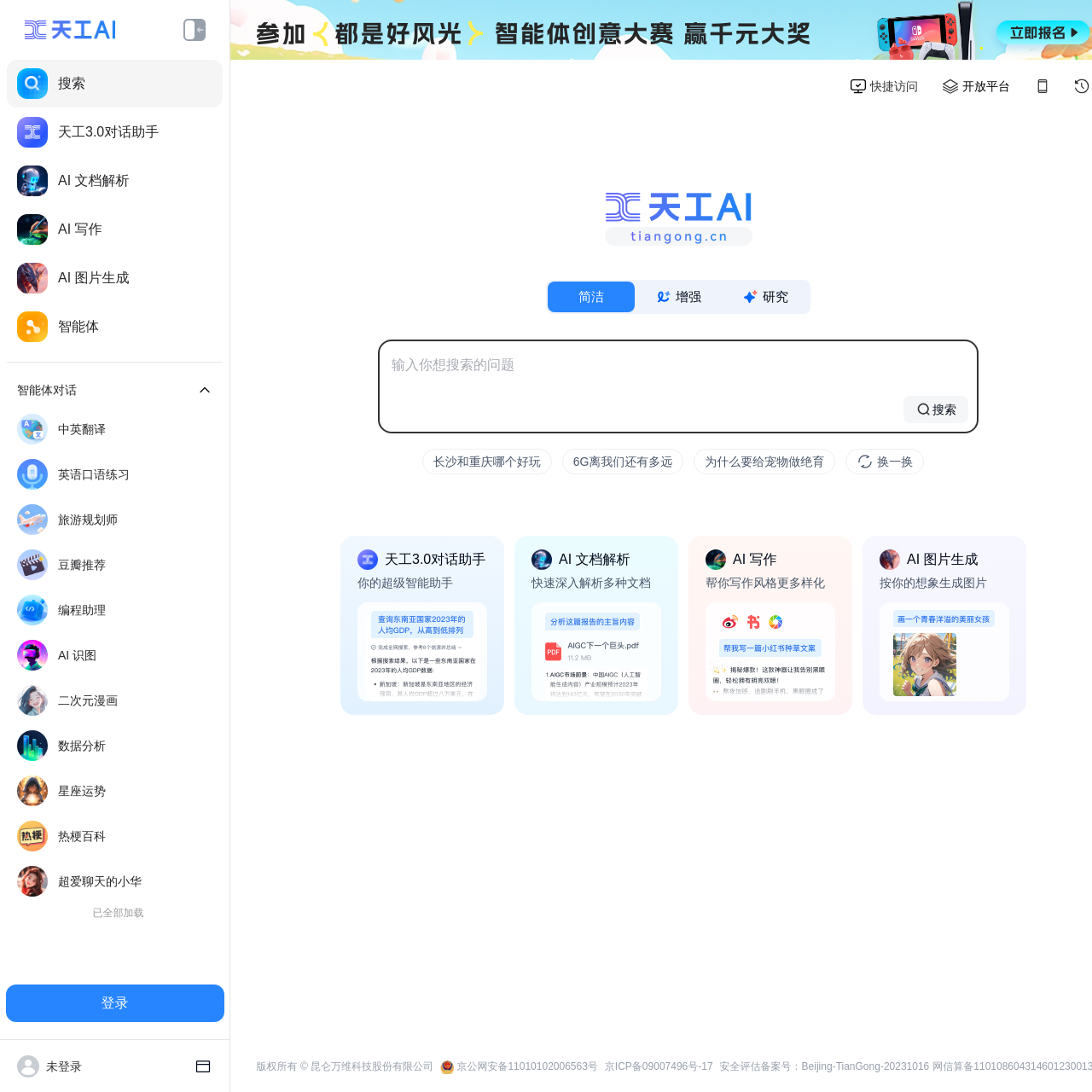Please determine the bounding box coordinates of the element's region to click in order to carry out the following instruction: "log in". The coordinates should be four float numbers between 0 and 1, i.e., [left, top, right, bottom].

[0.005, 0.902, 0.205, 0.936]